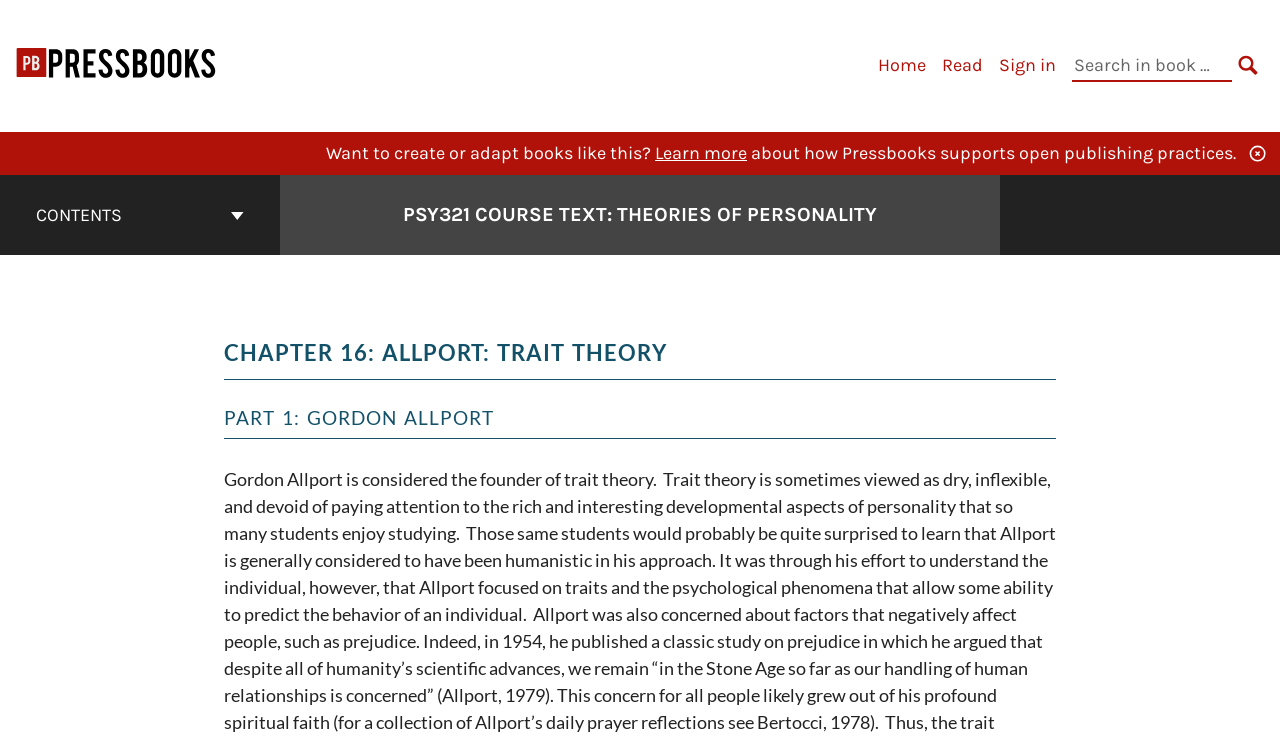Provide a brief response in the form of a single word or phrase:
What is the name of the person being discussed in Part 1?

Gordon Allport